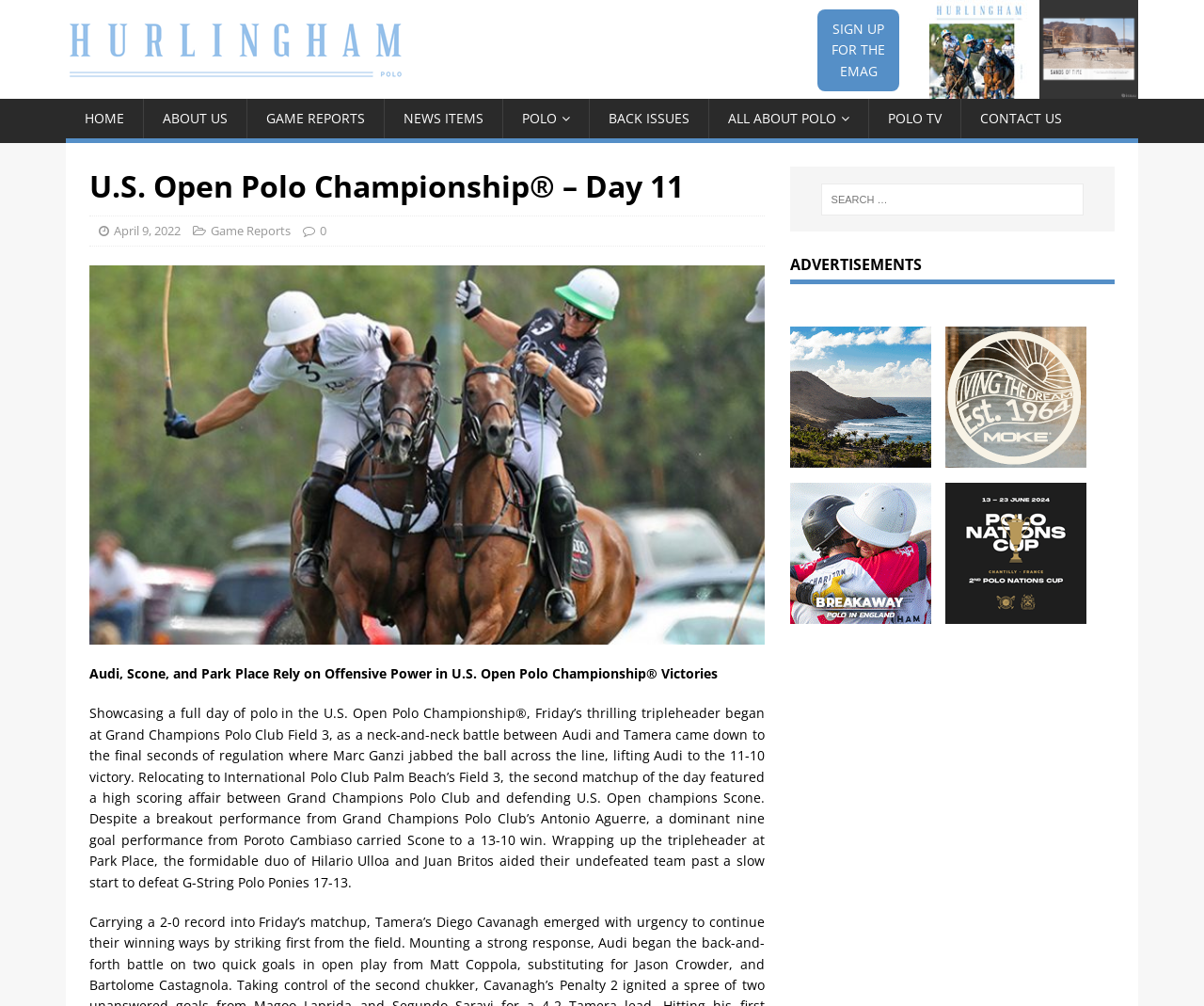Please provide a detailed answer to the question below based on the screenshot: 
Who scored nine goals in the second matchup?

The question asks for the player who scored nine goals in the second matchup. From the text, we can see that Poroto Cambiaso scored nine goals in the matchup between Scone and Grand Champions Polo Club.